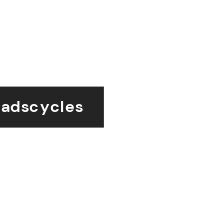What is the likely focus of Pedal Heads Cycles?
Look at the screenshot and give a one-word or phrase answer.

Cycling-related content